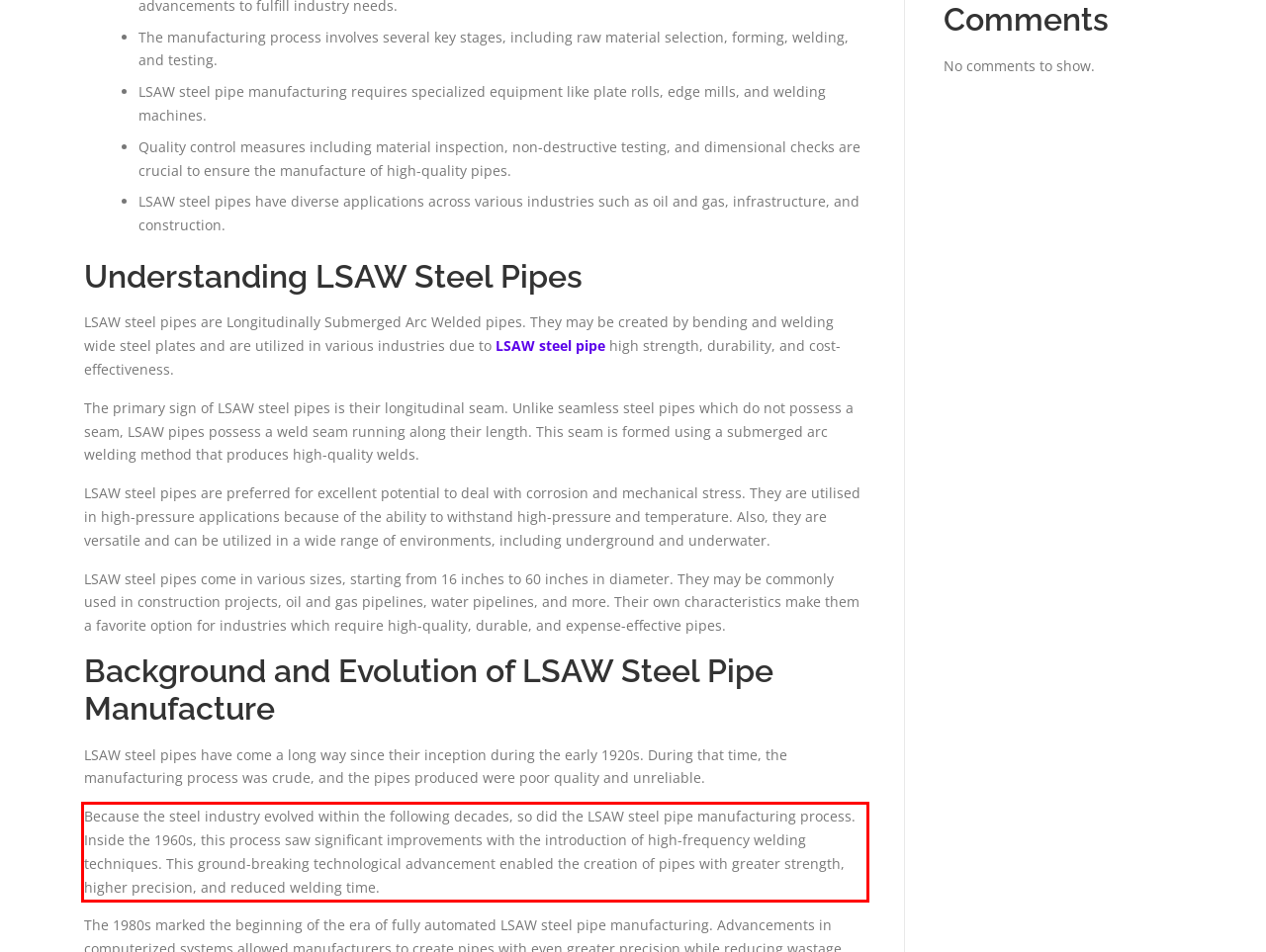Within the screenshot of a webpage, identify the red bounding box and perform OCR to capture the text content it contains.

Because the steel industry evolved within the following decades, so did the LSAW steel pipe manufacturing process. Inside the 1960s, this process saw significant improvements with the introduction of high-frequency welding techniques. This ground-breaking technological advancement enabled the creation of pipes with greater strength, higher precision, and reduced welding time.